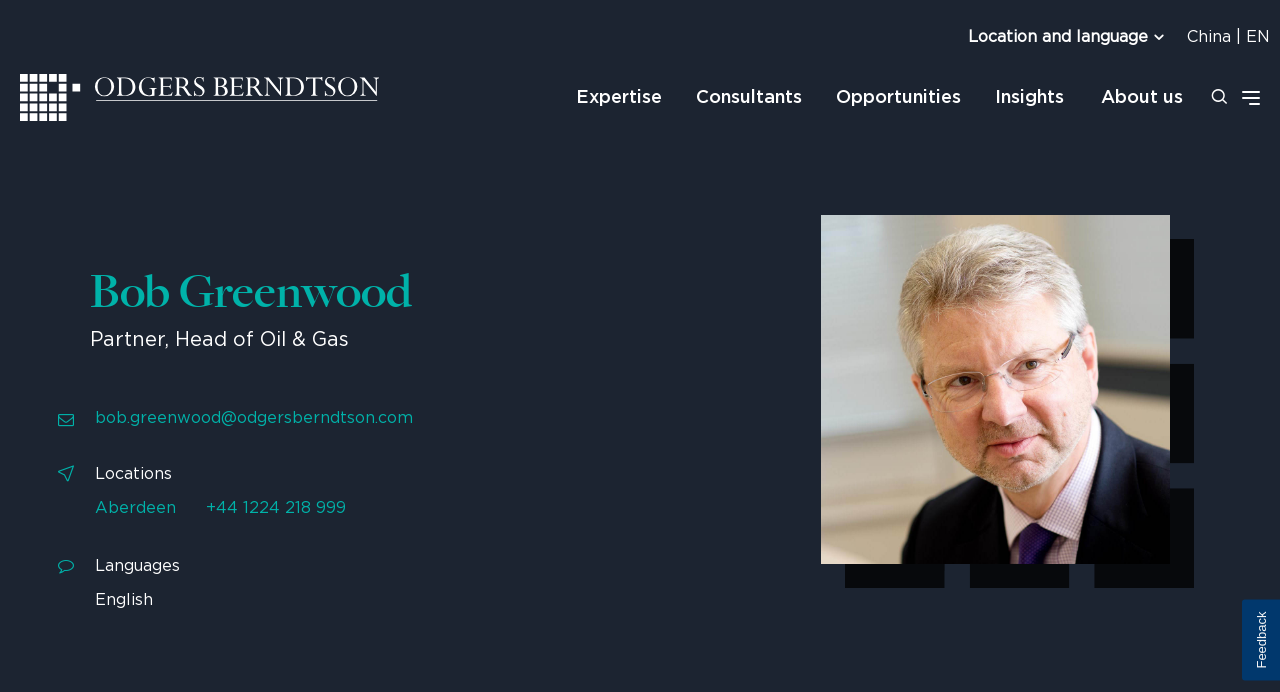Can you find the bounding box coordinates of the area I should click to execute the following instruction: "Learn more about Executive Search"?

[0.587, 0.854, 0.695, 0.877]